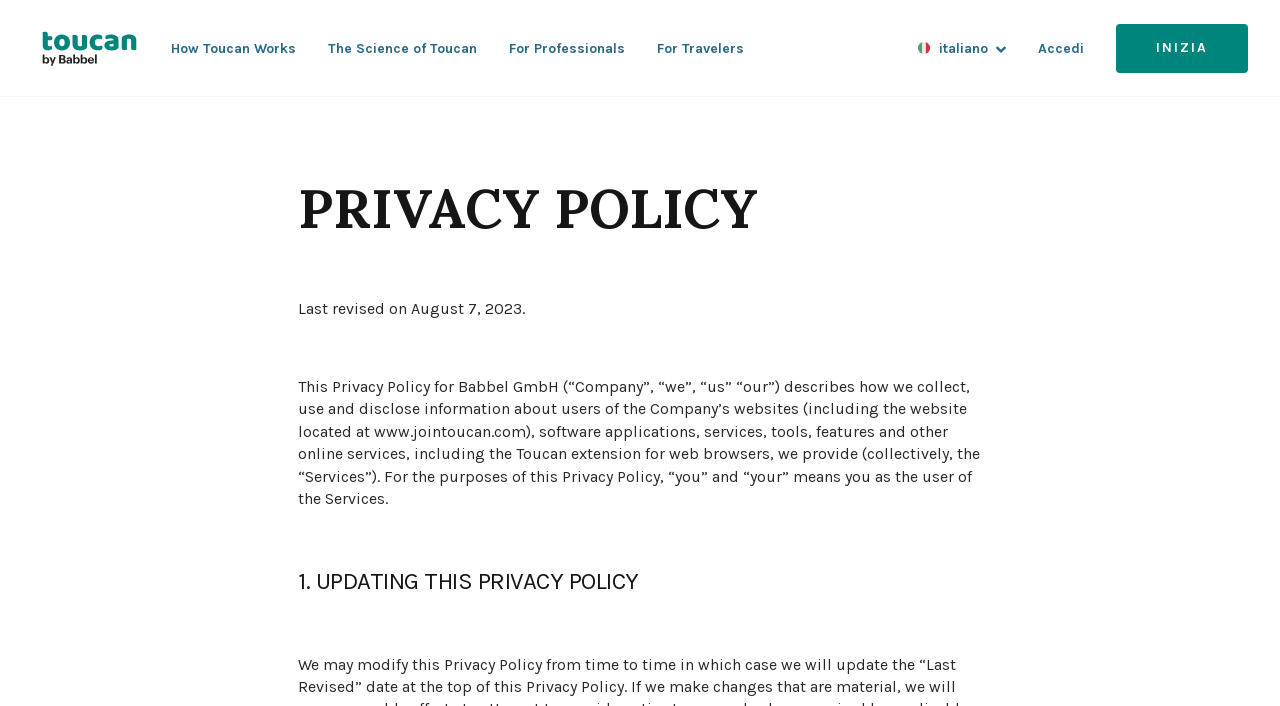Determine the bounding box coordinates of the clickable element necessary to fulfill the instruction: "Start using Toucan". Provide the coordinates as four float numbers within the 0 to 1 range, i.e., [left, top, right, bottom].

[0.872, 0.034, 0.975, 0.103]